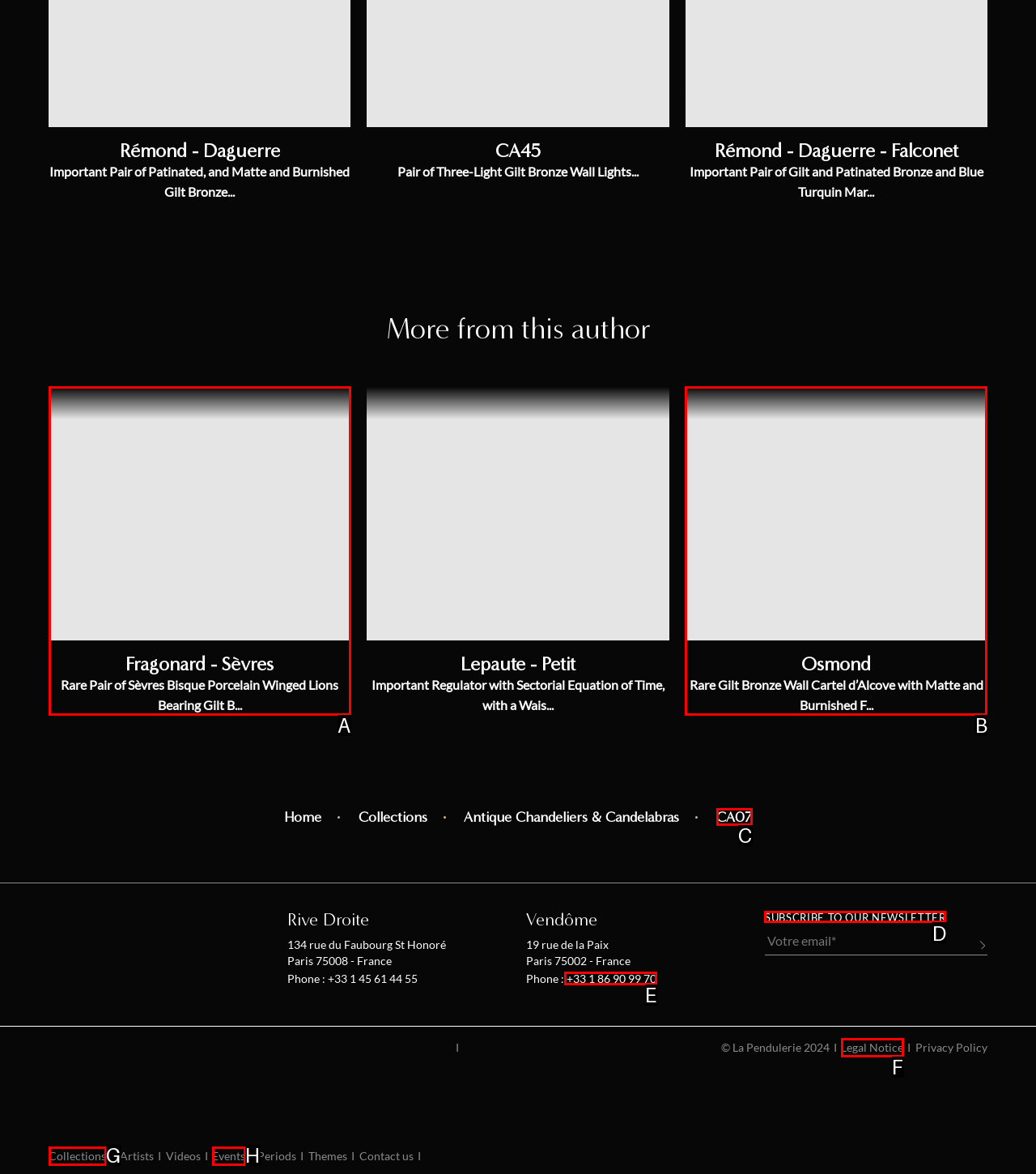For the task "Subscribe to the newsletter", which option's letter should you click? Answer with the letter only.

D